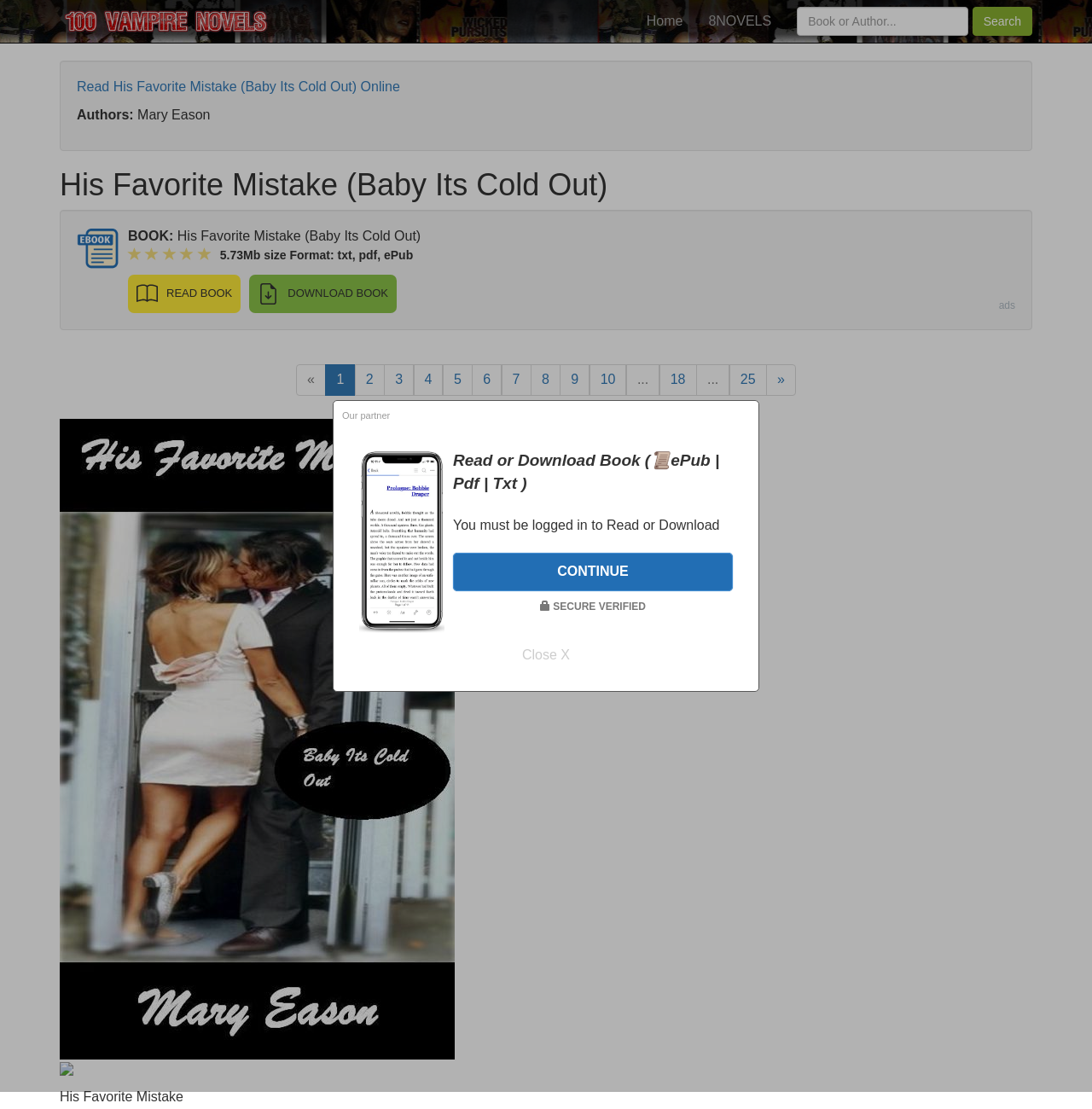Identify the coordinates of the bounding box for the element that must be clicked to accomplish the instruction: "Click on the Home link".

[0.58, 0.0, 0.637, 0.038]